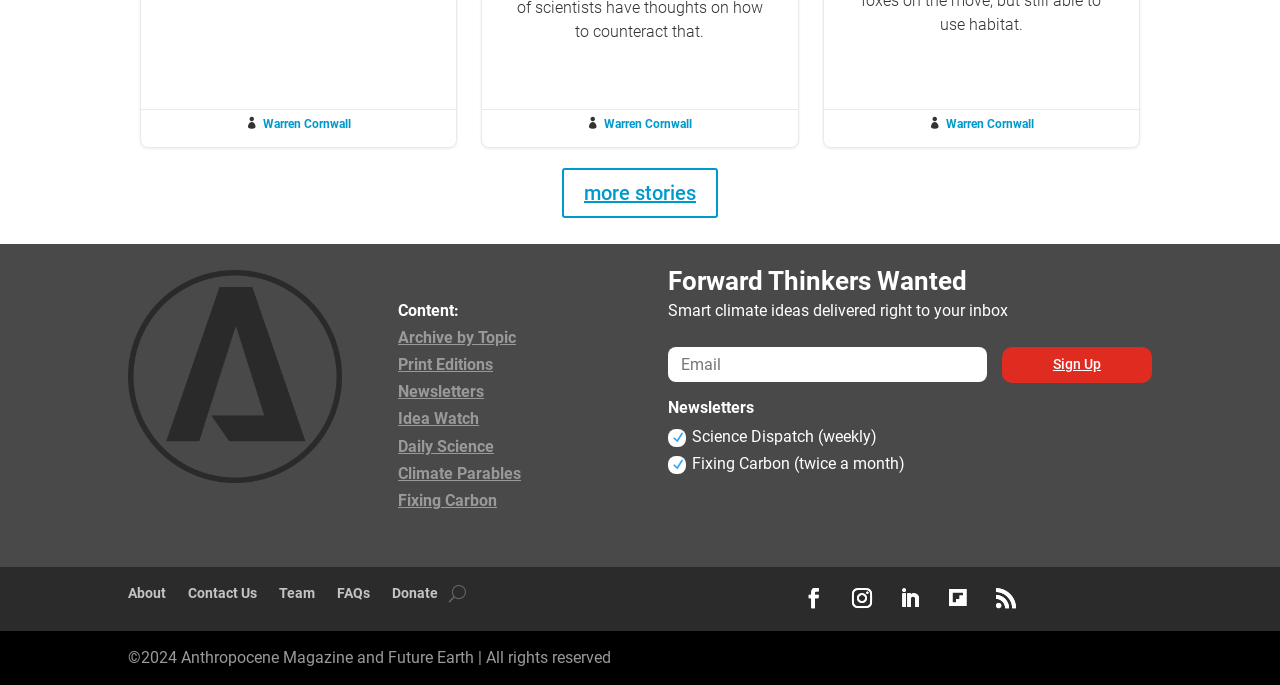Please specify the bounding box coordinates of the element that should be clicked to execute the given instruction: 'Click on the 'About' link'. Ensure the coordinates are four float numbers between 0 and 1, expressed as [left, top, right, bottom].

[0.1, 0.855, 0.13, 0.888]